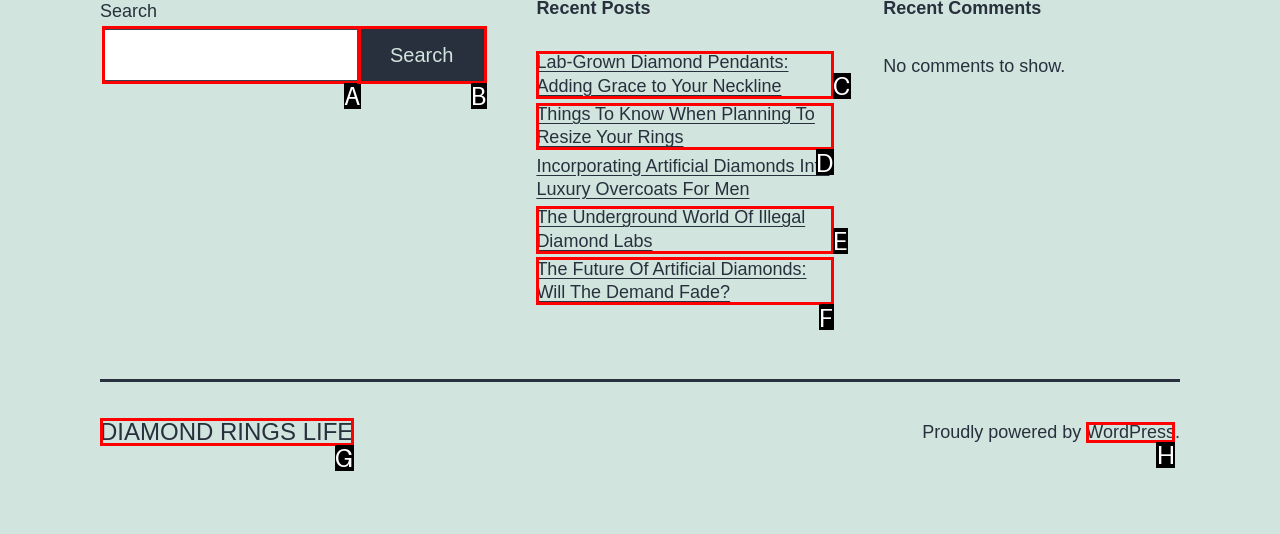Given the description: Diamond Rings Life, determine the corresponding lettered UI element.
Answer with the letter of the selected option.

G